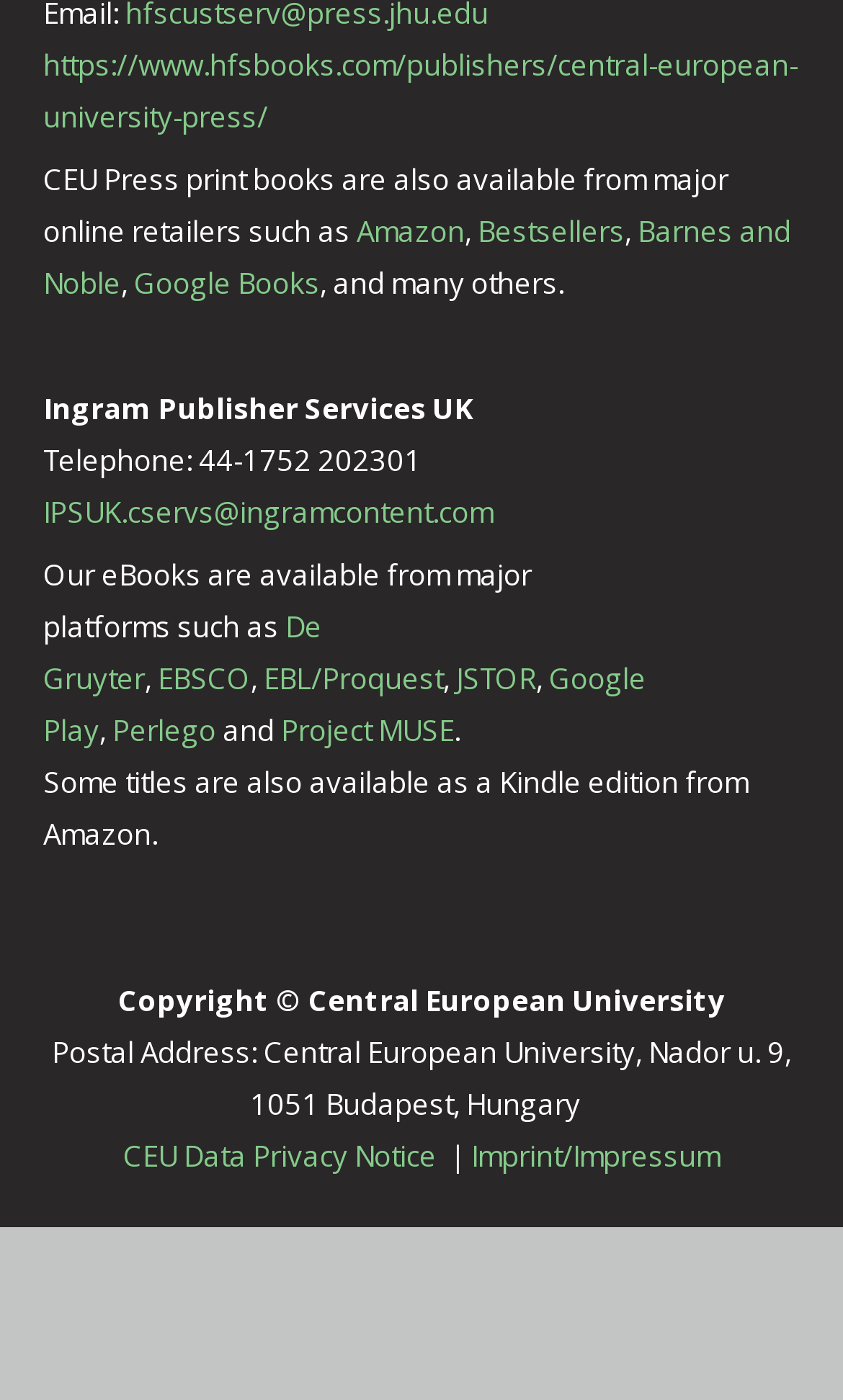From the webpage screenshot, identify the region described by De Gruyter. Provide the bounding box coordinates as (top-left x, top-left y, bottom-right x, bottom-right y), with each value being a floating point number between 0 and 1.

[0.051, 0.433, 0.382, 0.498]